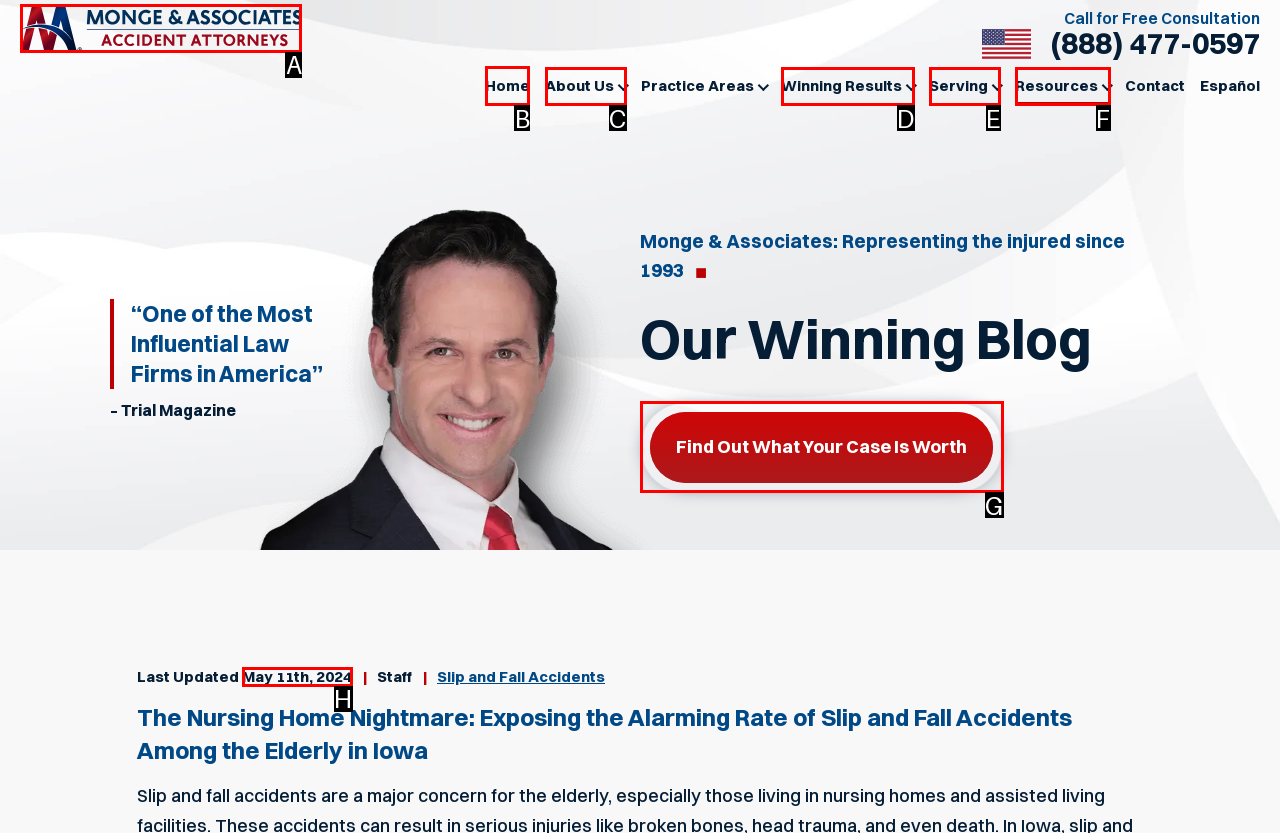Tell me which one HTML element I should click to complete this task: Visit the home page Answer with the option's letter from the given choices directly.

B